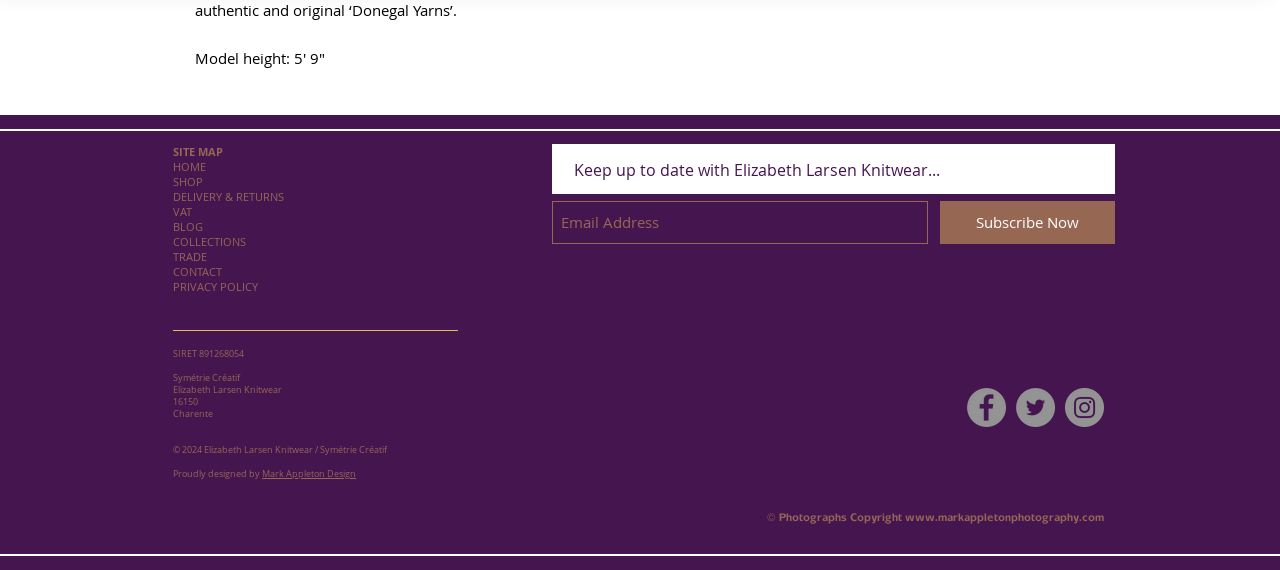Specify the bounding box coordinates of the area to click in order to follow the given instruction: "Check the delivery and returns policy."

[0.135, 0.332, 0.222, 0.358]